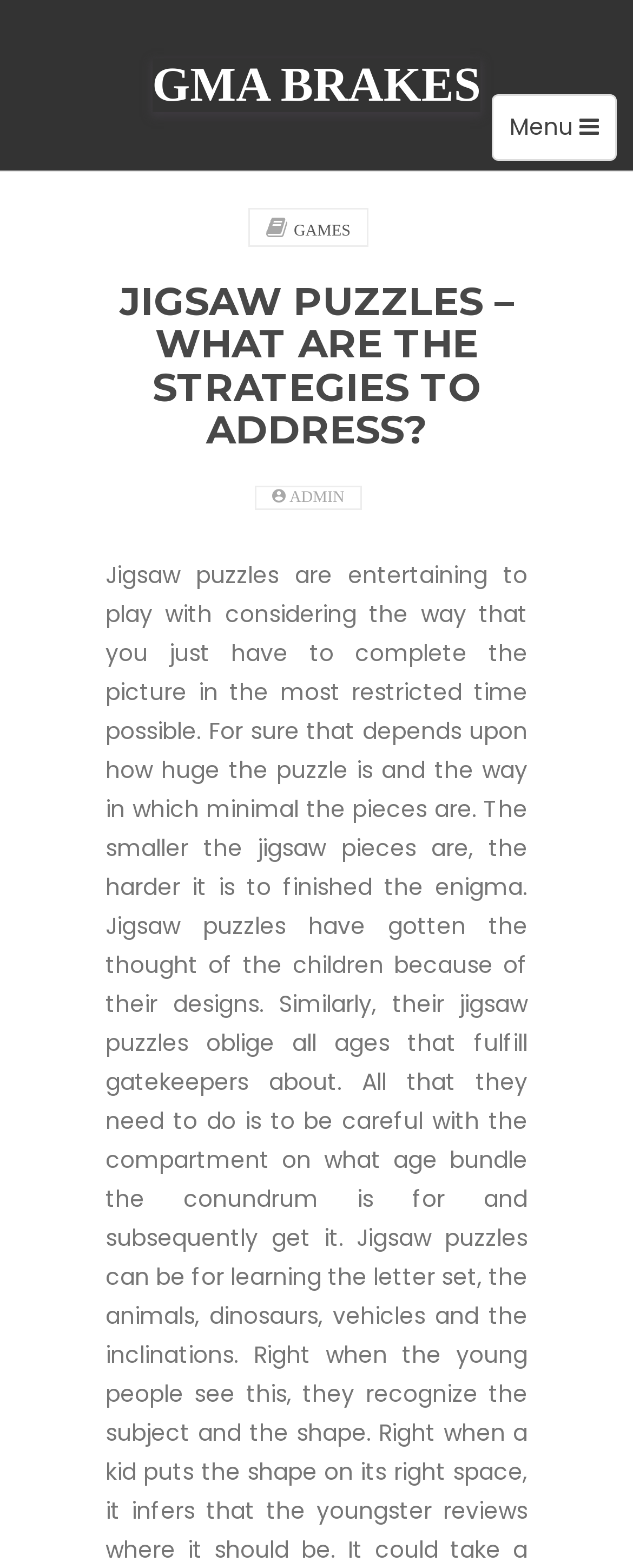What is the name of the website?
Please use the image to provide an in-depth answer to the question.

The name of the website can be found in the heading element at the top of the page, which contains the text 'GMA BRAKES'.